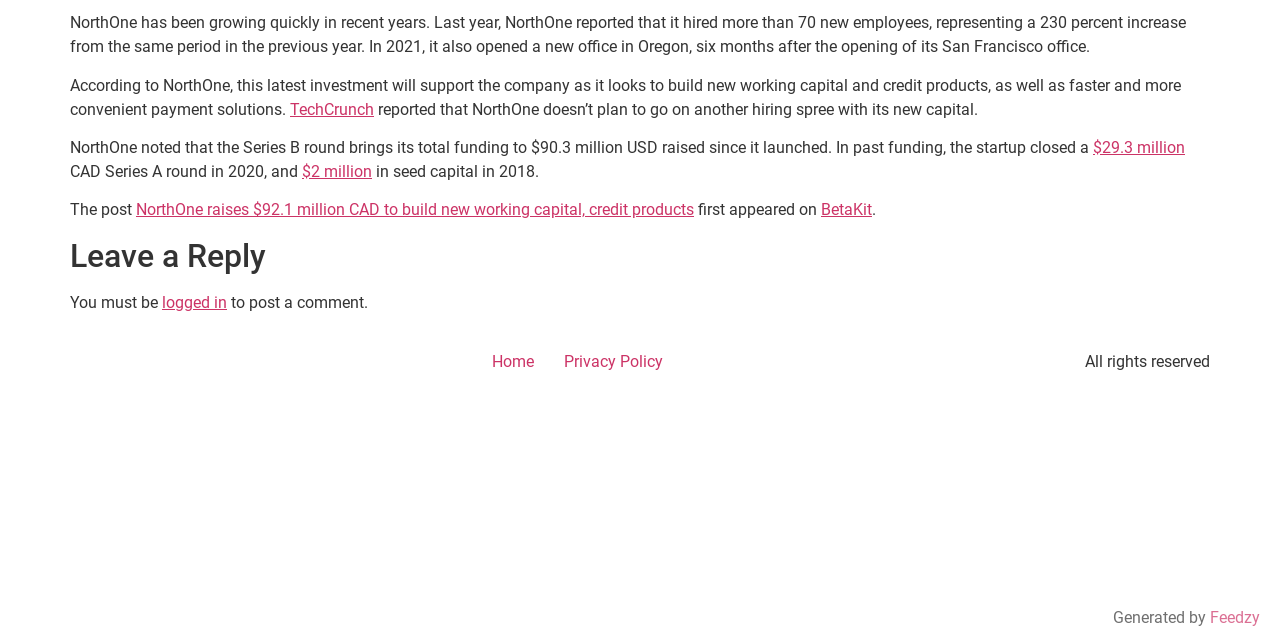Identify the bounding box coordinates for the UI element described as follows: "TechCrunch". Ensure the coordinates are four float numbers between 0 and 1, formatted as [left, top, right, bottom].

[0.227, 0.155, 0.292, 0.185]